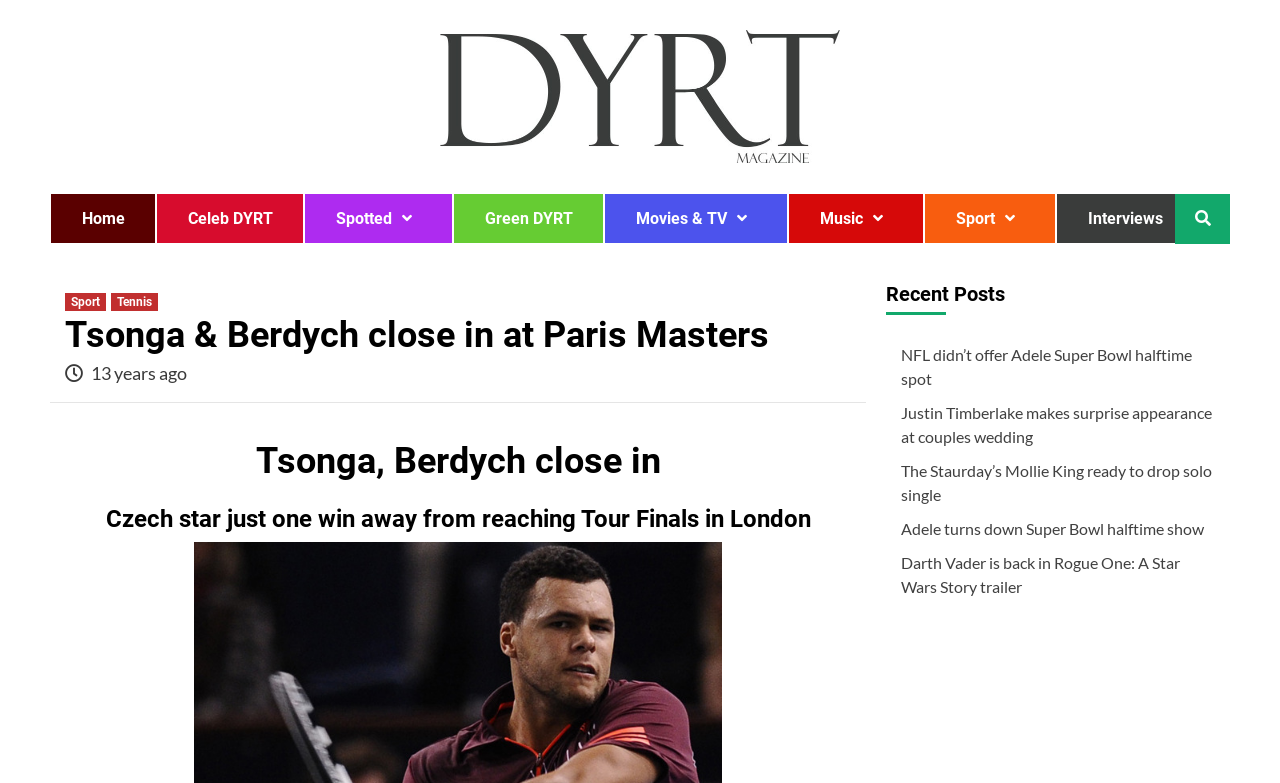Please give a succinct answer to the question in one word or phrase:
What is the name of the section that lists recent posts?

Recent Posts